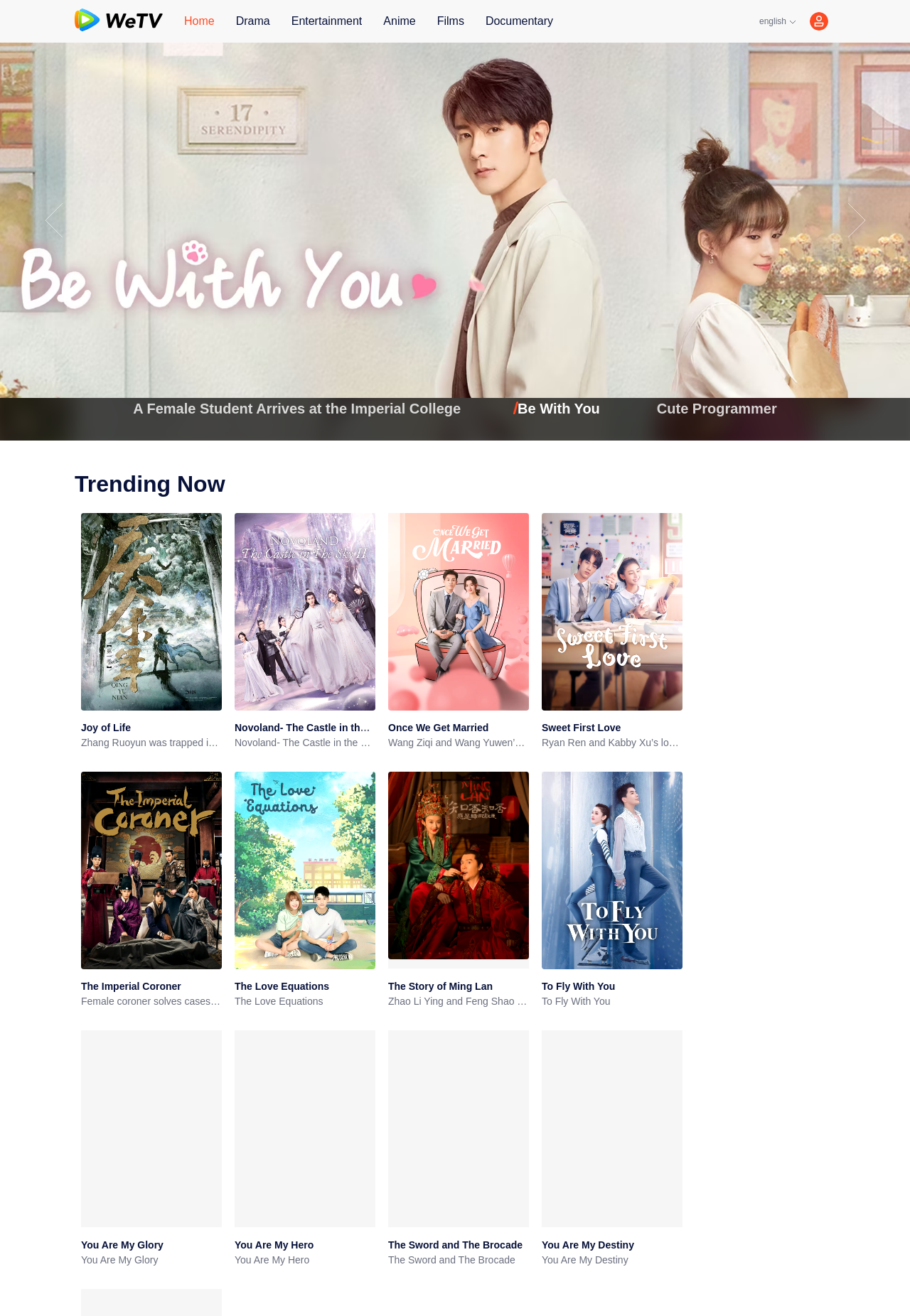Please mark the clickable region by giving the bounding box coordinates needed to complete this instruction: "Click on the 'You Are My Glory' link".

[0.089, 0.783, 0.244, 0.933]